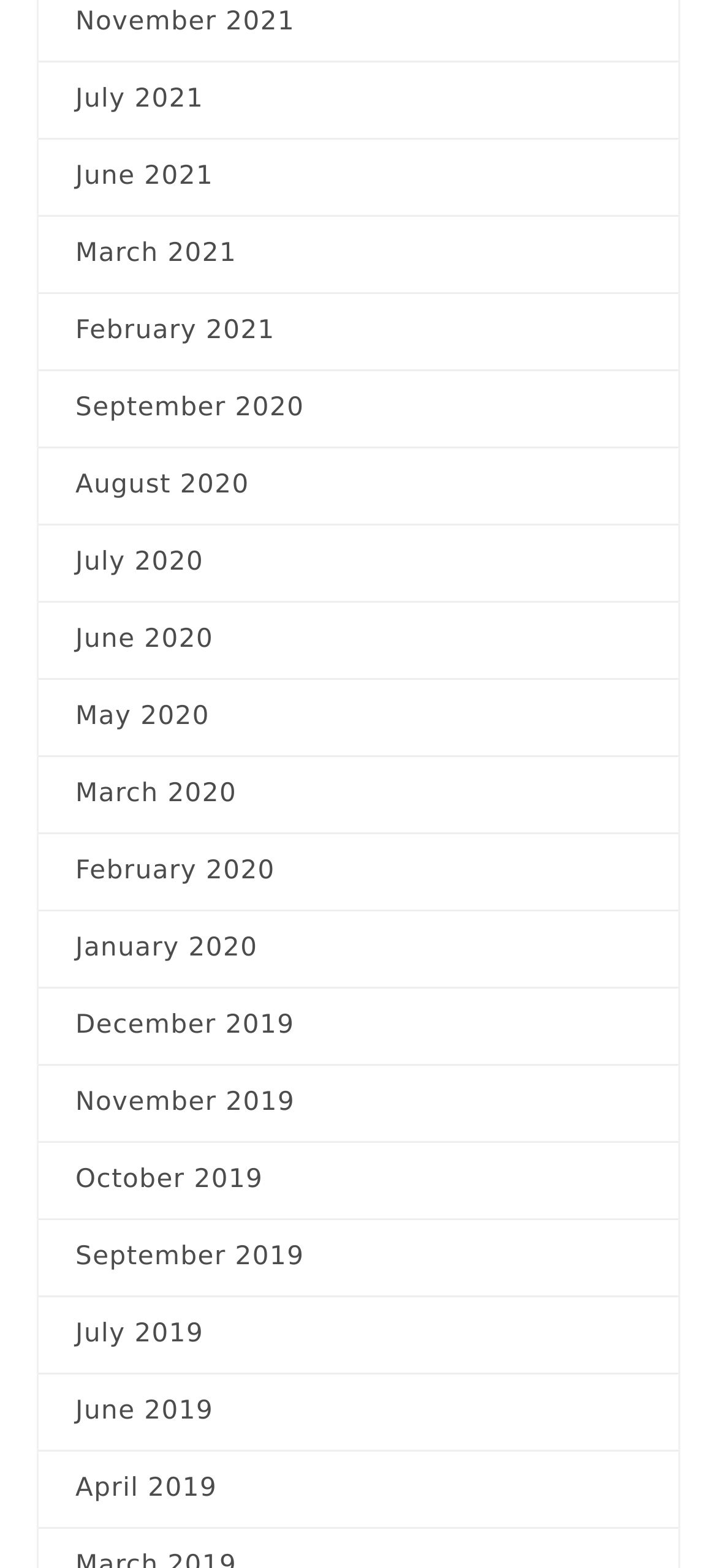Please reply to the following question with a single word or a short phrase:
Is there a link for the month of April in any year?

Yes